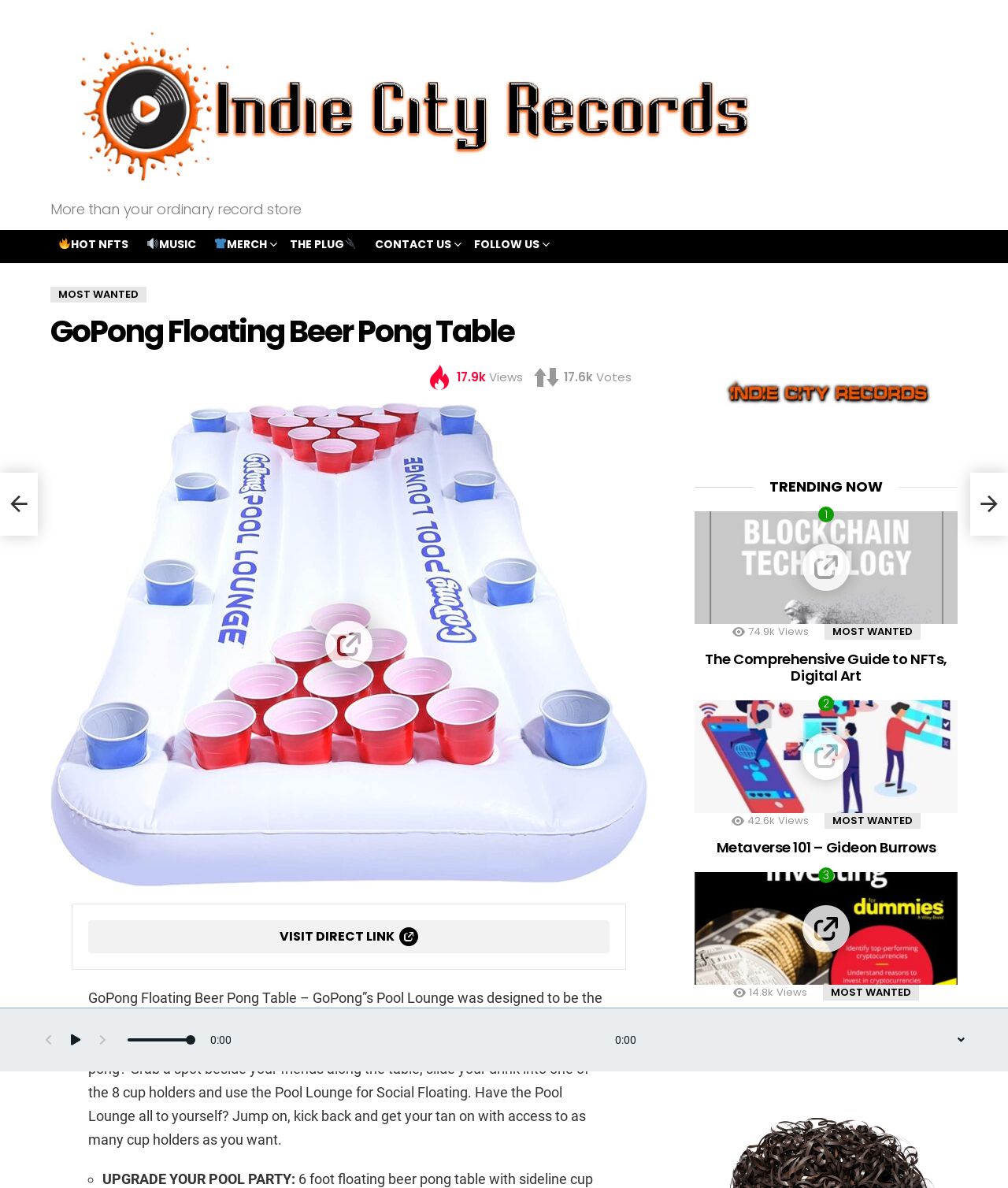Examine the image and give a thorough answer to the following question:
What is the topic of the article on the right side of the webpage?

The topic of the article on the right side of the webpage can be found by looking at the heading element with the text 'The Comprehensive Guide to NFTs, Digital Art' which is located in the article section on the right side of the webpage.